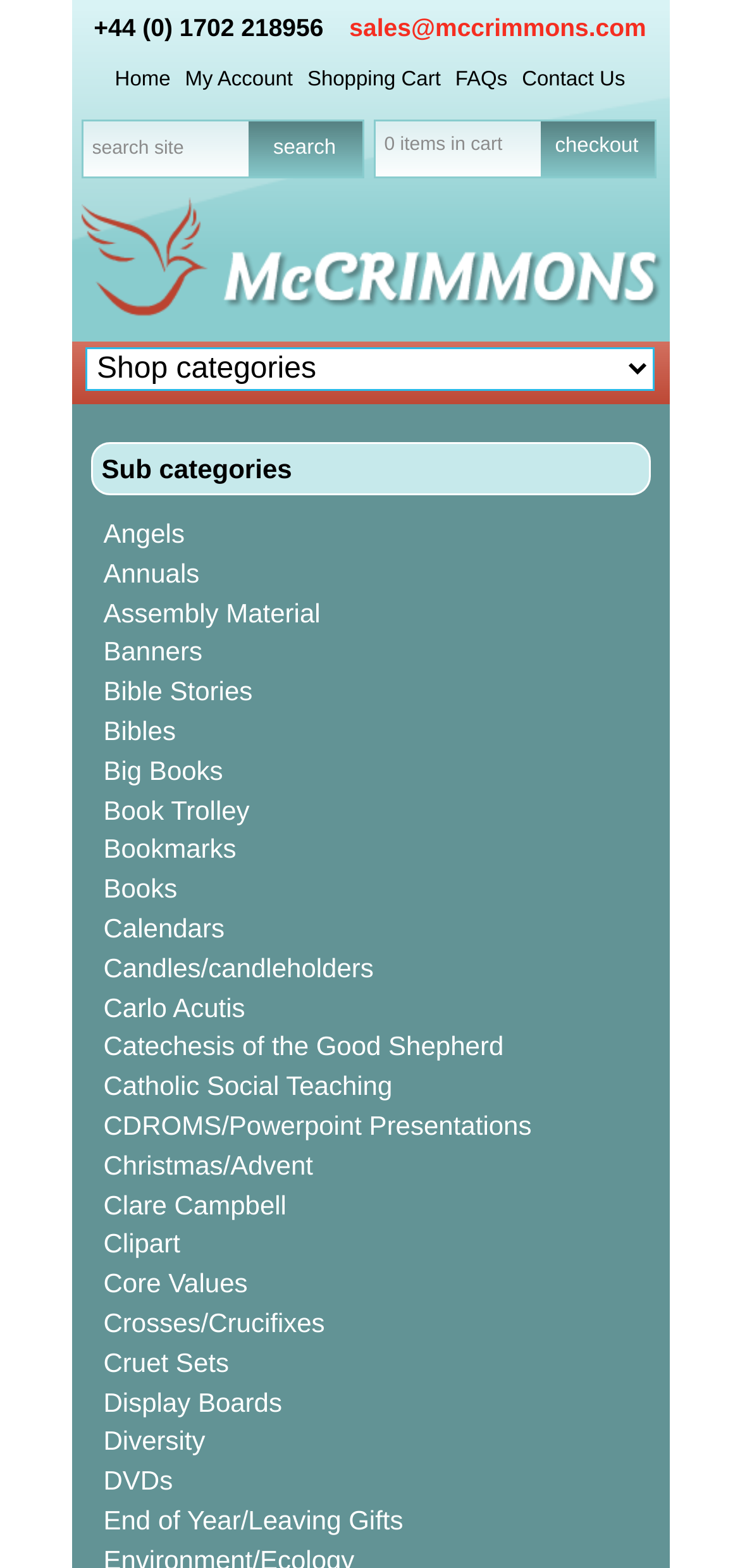Please specify the coordinates of the bounding box for the element that should be clicked to carry out this instruction: "view shopping cart". The coordinates must be four float numbers between 0 and 1, formatted as [left, top, right, bottom].

[0.41, 0.043, 0.601, 0.058]